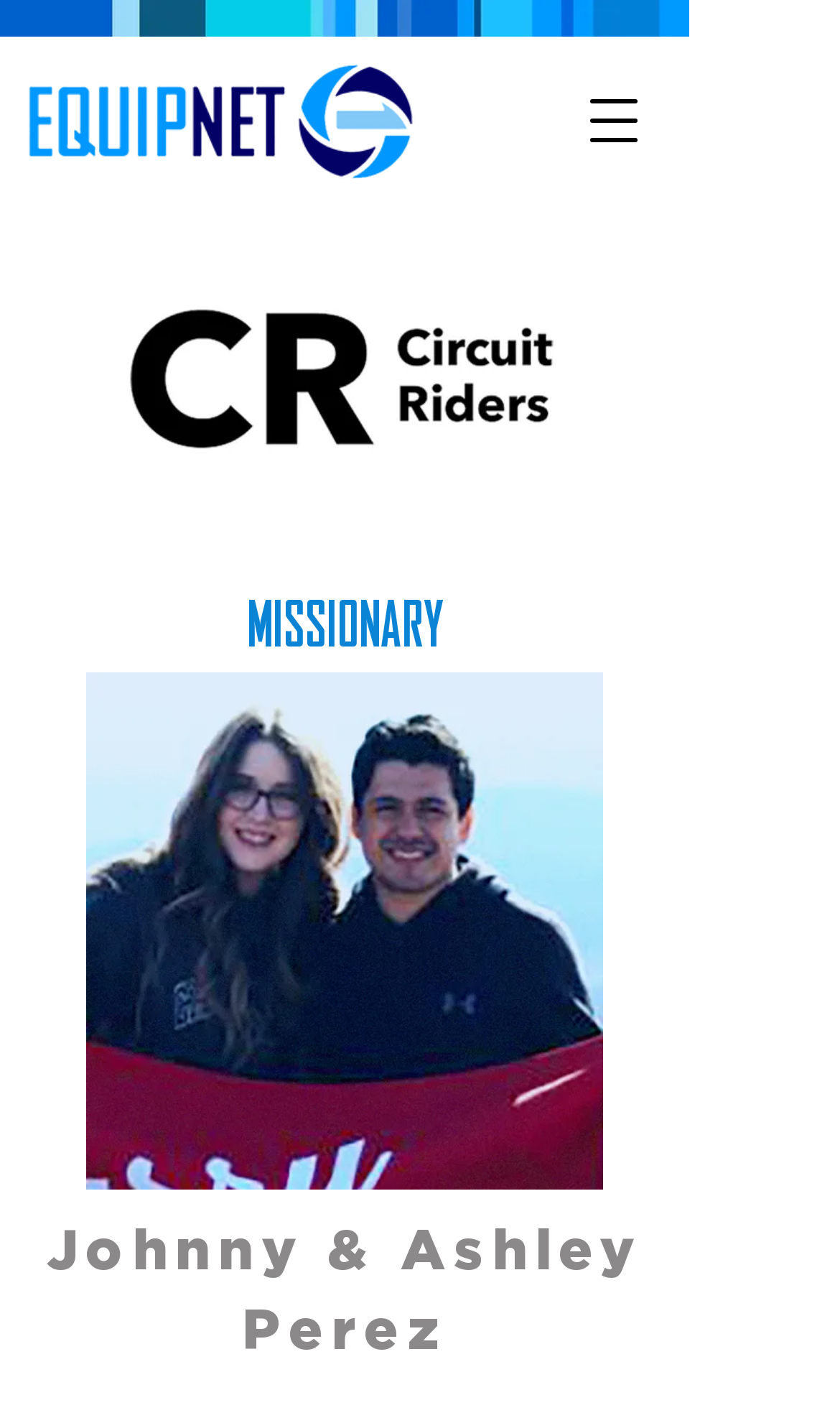What is the name of the person mentioned on the webpage? Examine the screenshot and reply using just one word or a brief phrase.

Johnny & Ashley Perez